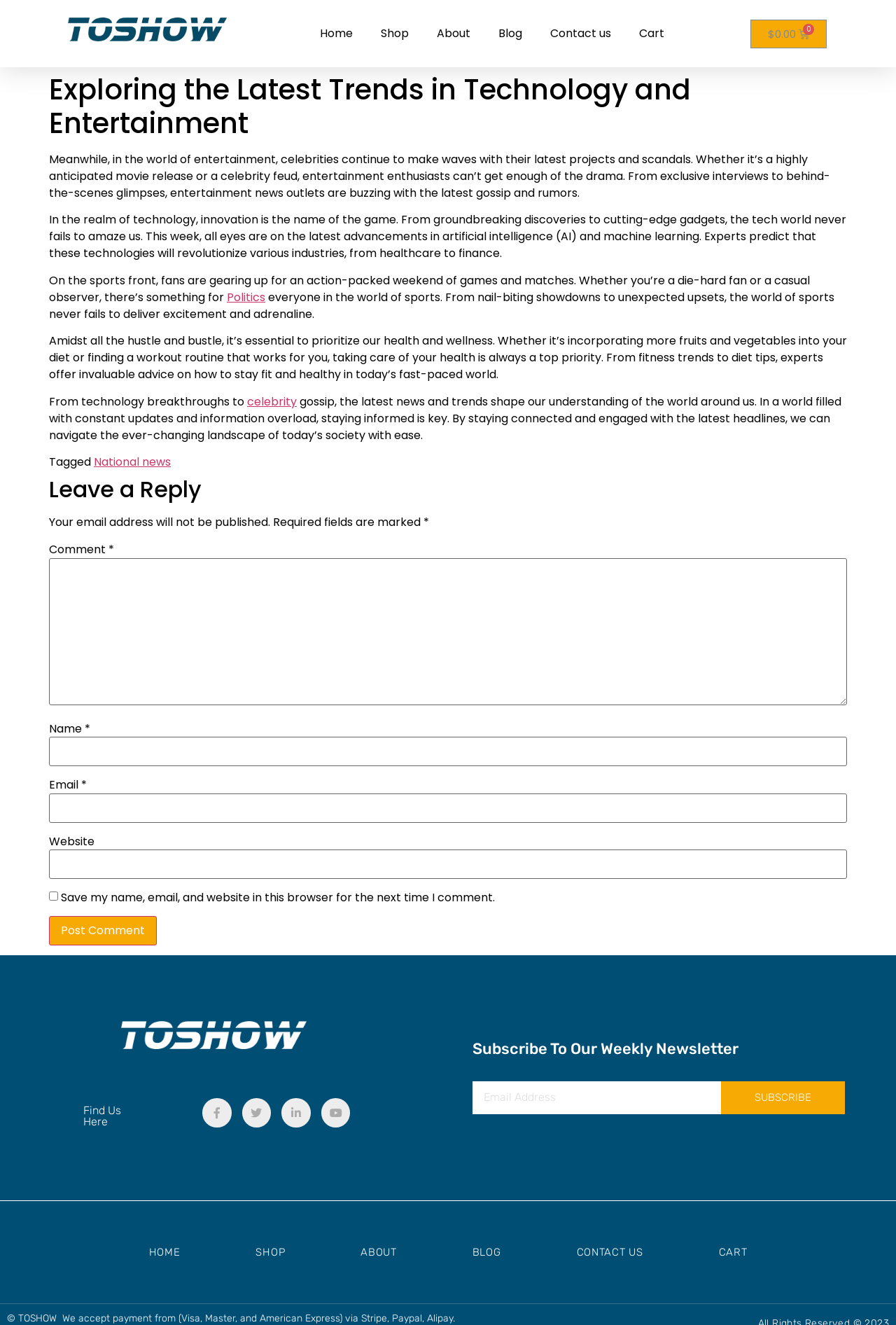Identify the bounding box coordinates of the clickable section necessary to follow the following instruction: "Subscribe to the weekly newsletter". The coordinates should be presented as four float numbers from 0 to 1, i.e., [left, top, right, bottom].

[0.804, 0.816, 0.943, 0.841]